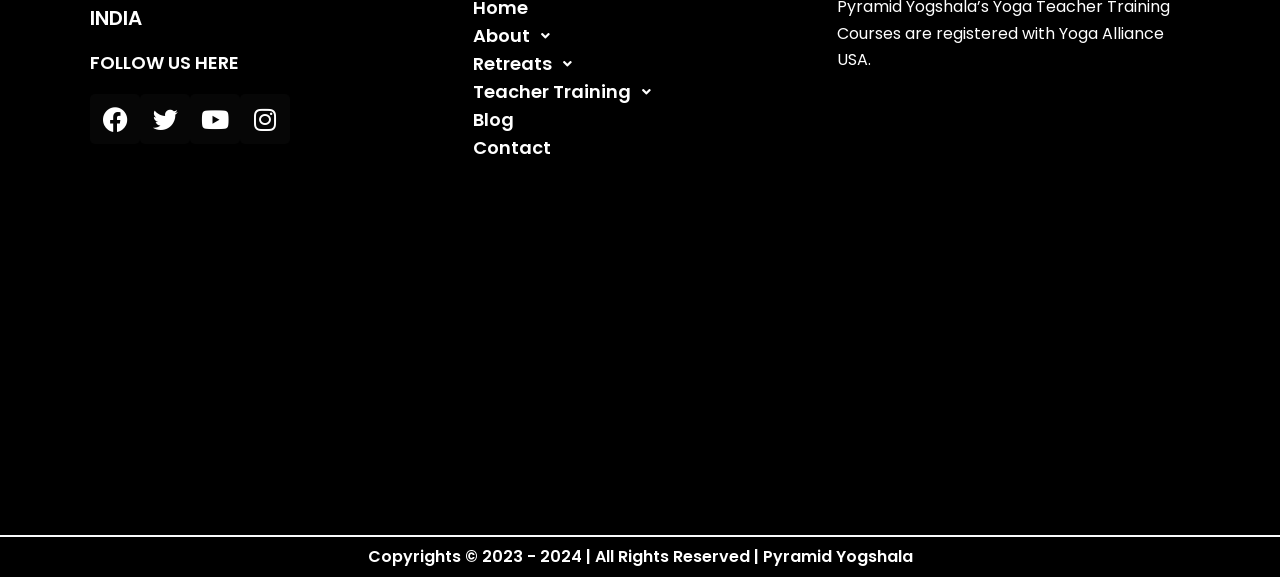Using the information in the image, could you please answer the following question in detail:
How many links are in the menu?

I found the answer by looking at the links with the 'hasPopup: menu expanded: False' property, which indicates they are part of a menu. There are three links with this property: 'About', 'Retreats', and 'Teacher Training'.